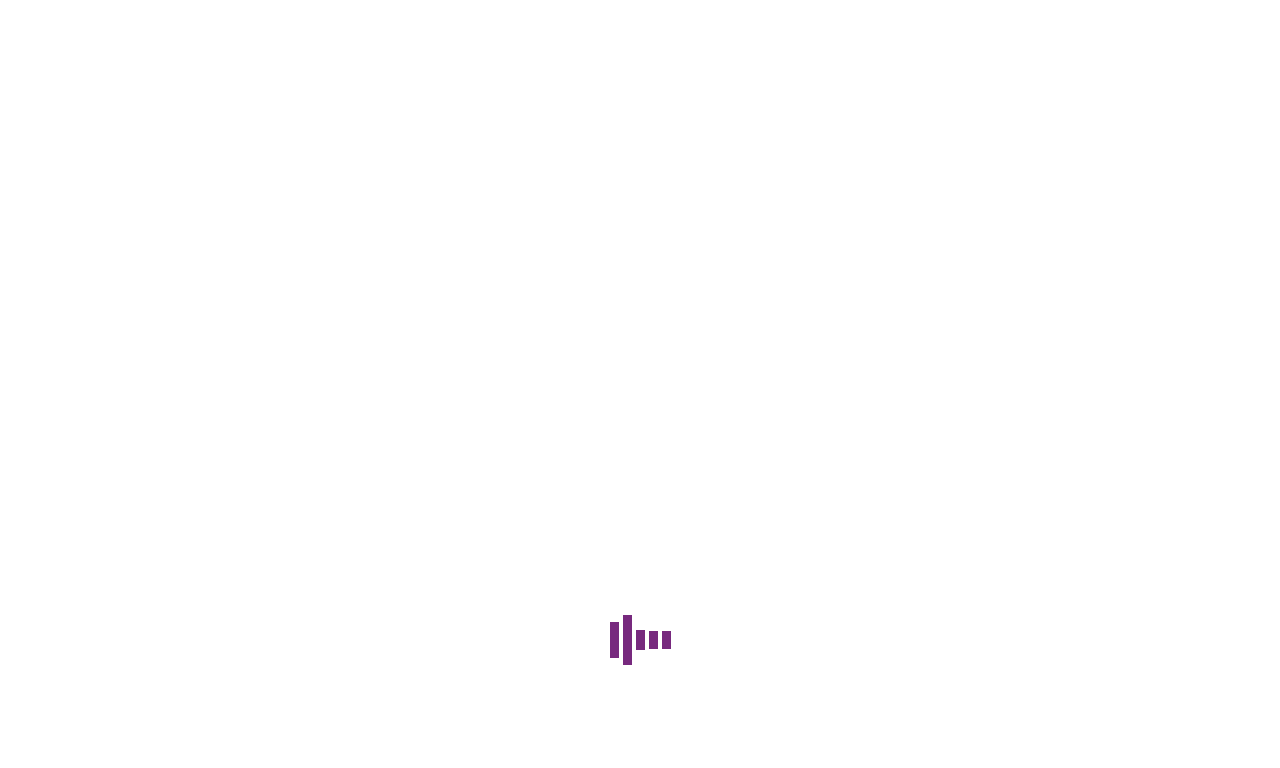Find the bounding box coordinates of the element you need to click on to perform this action: 'Go to News page'. The coordinates should be represented by four float values between 0 and 1, in the format [left, top, right, bottom].

[0.385, 0.07, 0.423, 0.18]